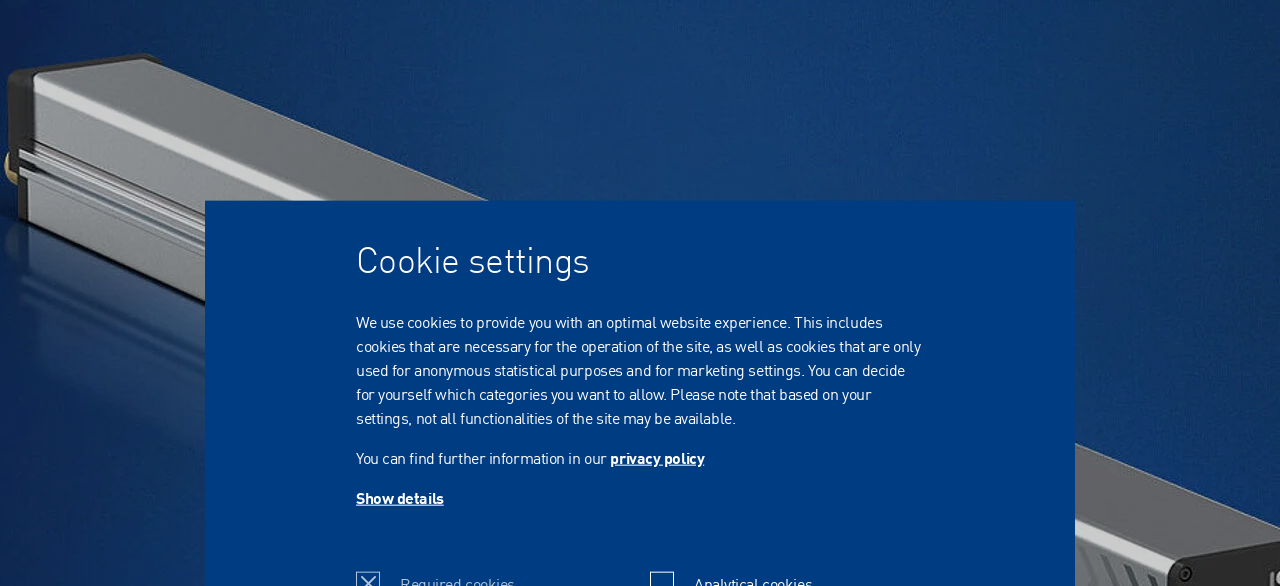Use a single word or phrase to answer this question: 
What is the purpose of the link to the privacy policy?

for further details